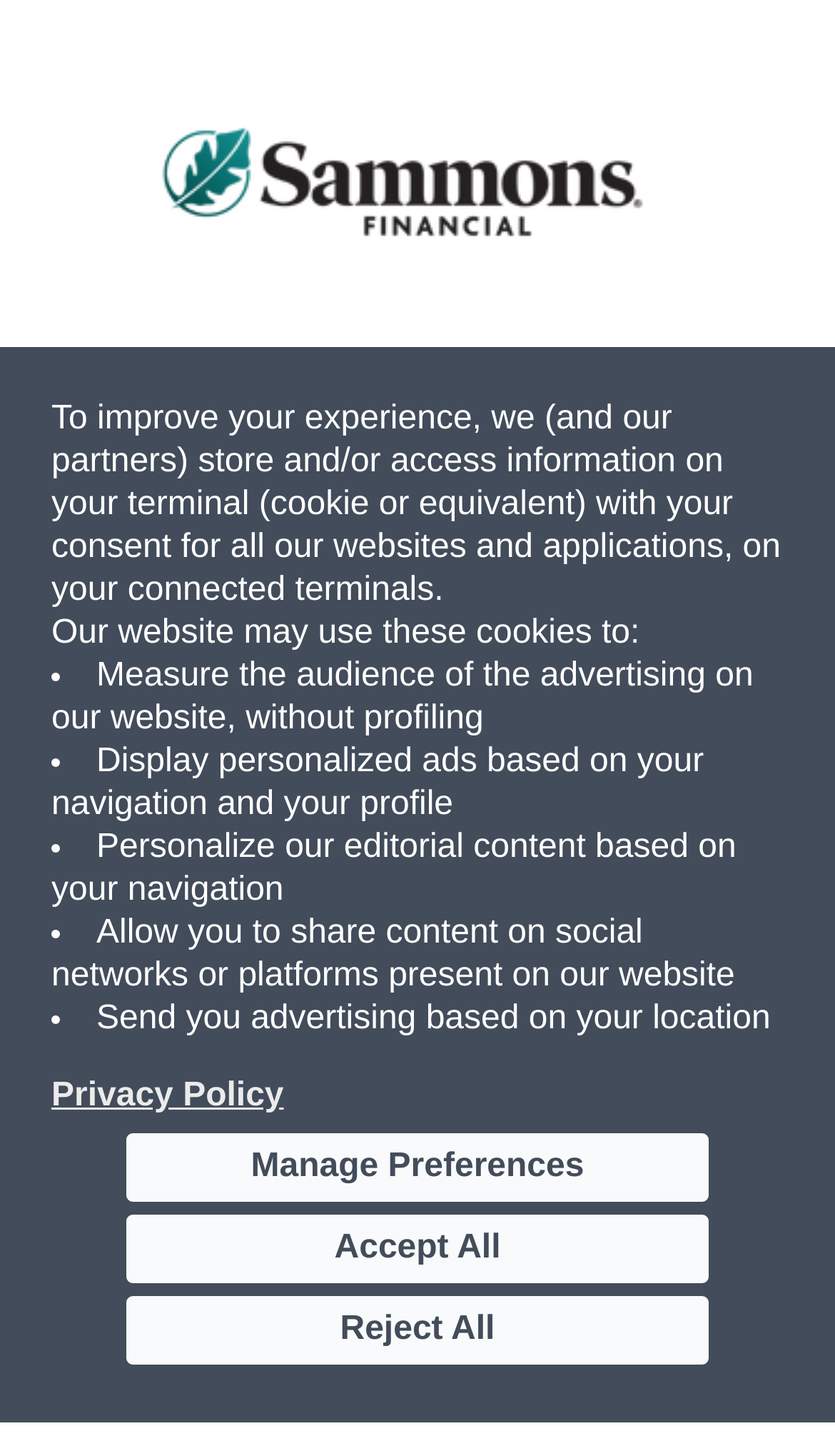Please mark the clickable region by giving the bounding box coordinates needed to complete this instruction: "Go to the Newsroom page".

[0.043, 0.416, 0.957, 0.511]